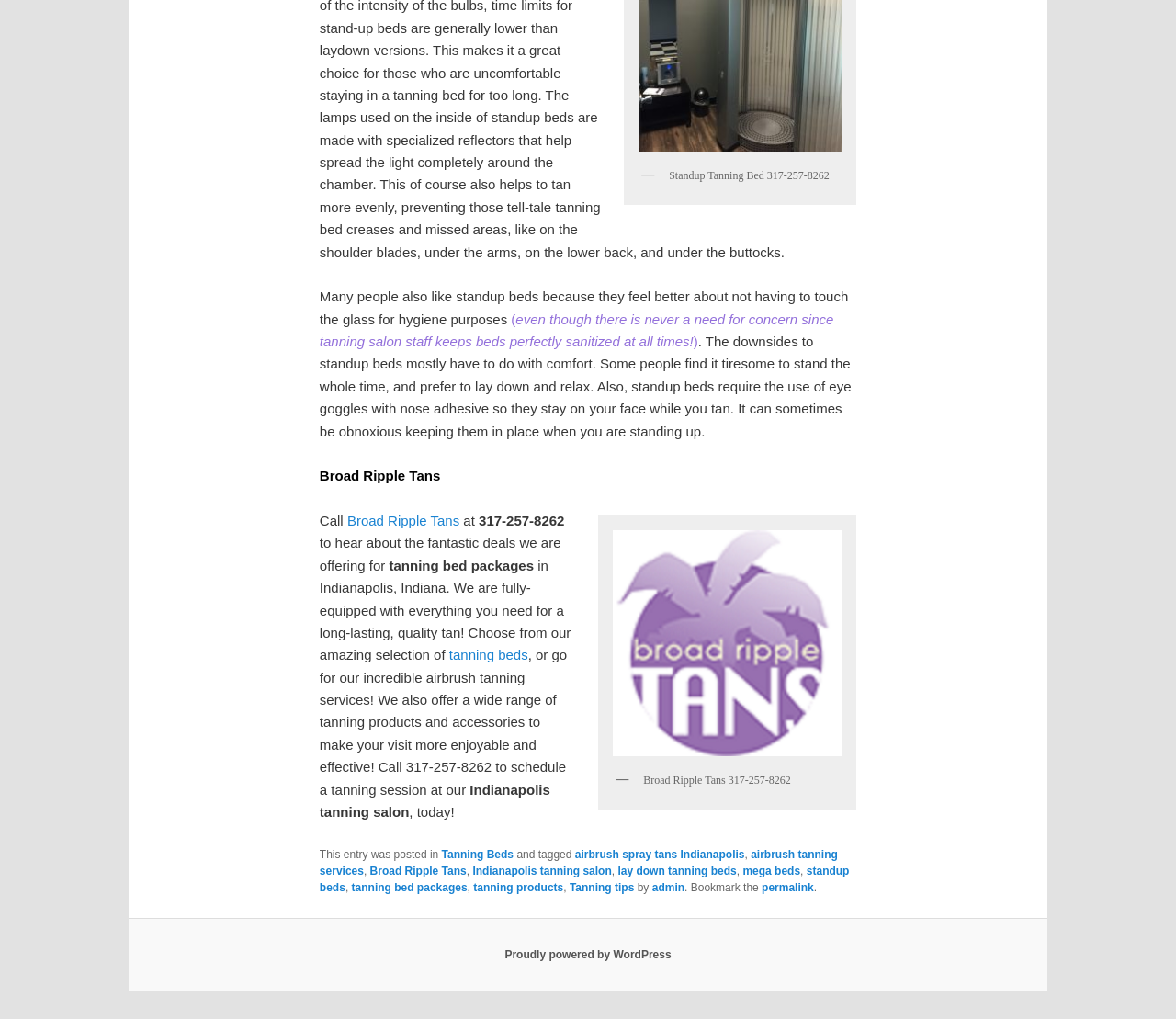Could you highlight the region that needs to be clicked to execute the instruction: "Visit the Indianapolis tanning salon"?

[0.272, 0.767, 0.468, 0.804]